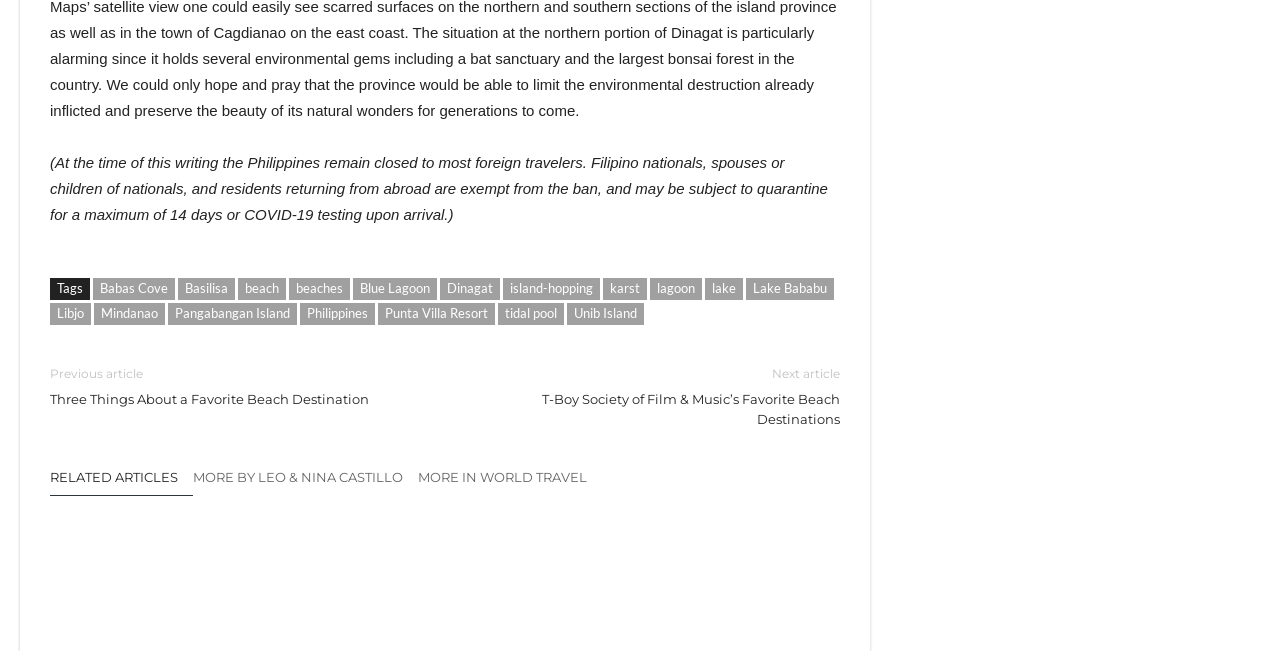What is the current travel restriction in the Philippines?
Examine the image and provide an in-depth answer to the question.

The webpage mentions that 'At the time of this writing the Philippines remain closed to most foreign travelers.' This indicates that the country has travel restrictions in place, allowing only certain individuals such as Filipino nationals, spouses or children of nationals, and residents returning from abroad to enter the country.